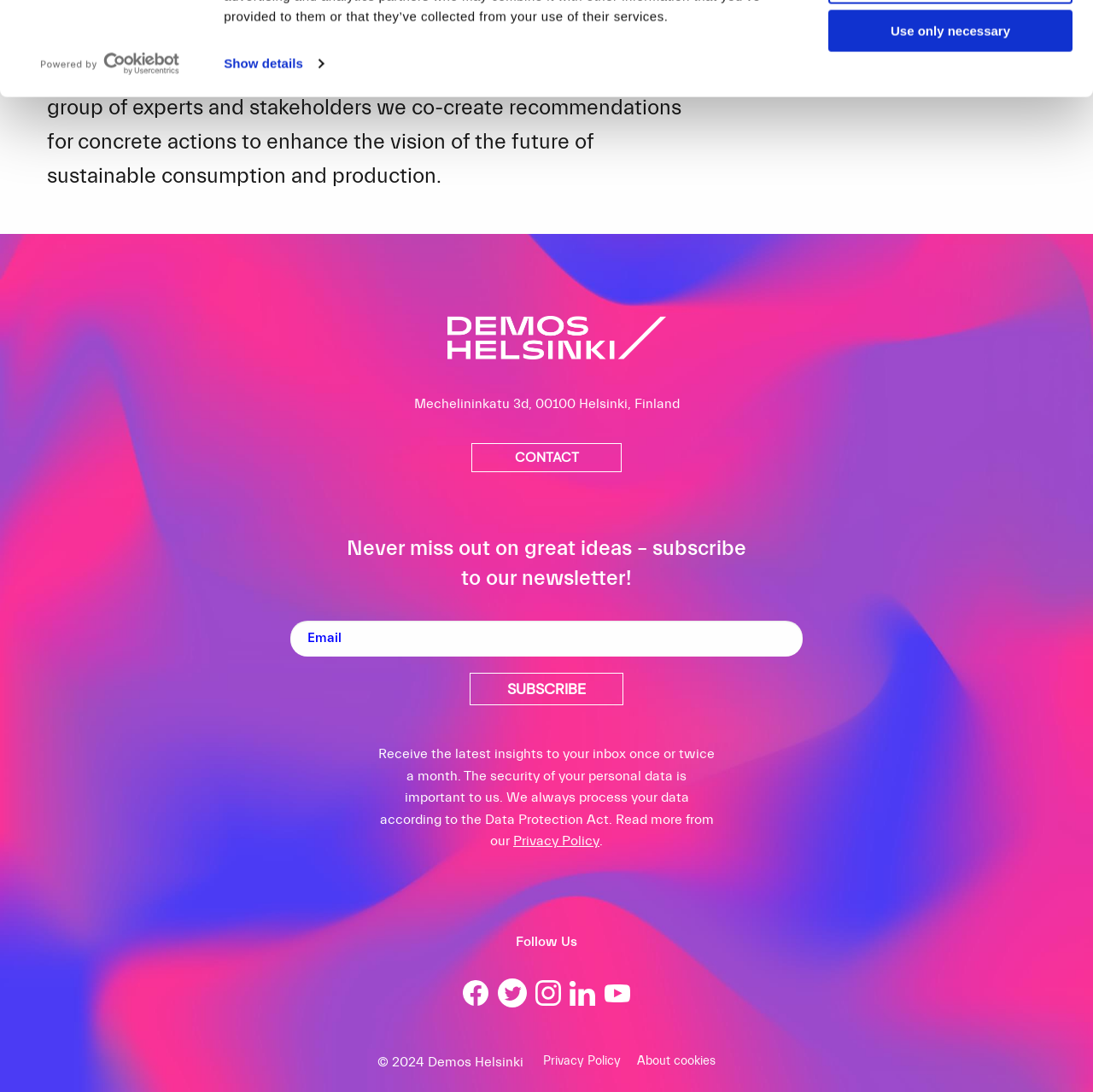How often do I receive newsletters from Demos Helsinki?
Using the image, provide a concise answer in one word or a short phrase.

Once or twice a month